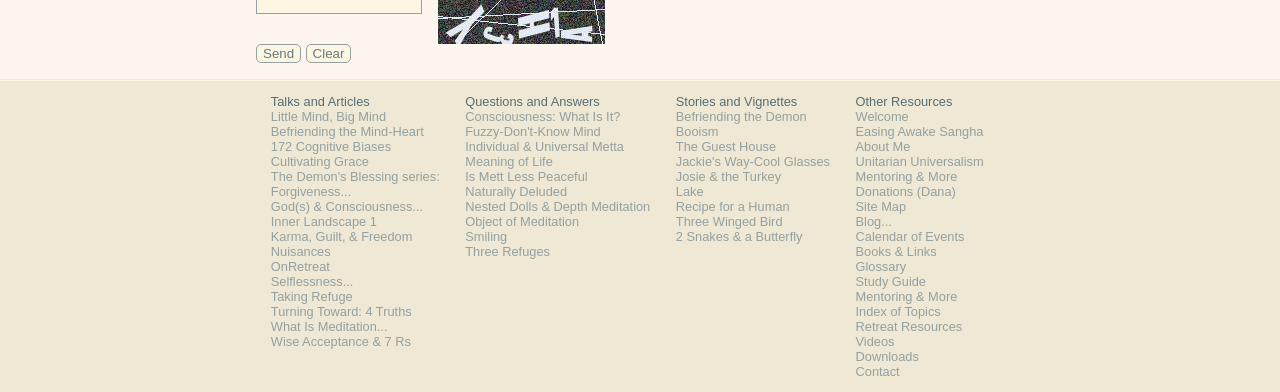What is the second link under 'Questions and Answers'?
Refer to the image and respond with a one-word or short-phrase answer.

Fuzzy-Don't-Know Mind